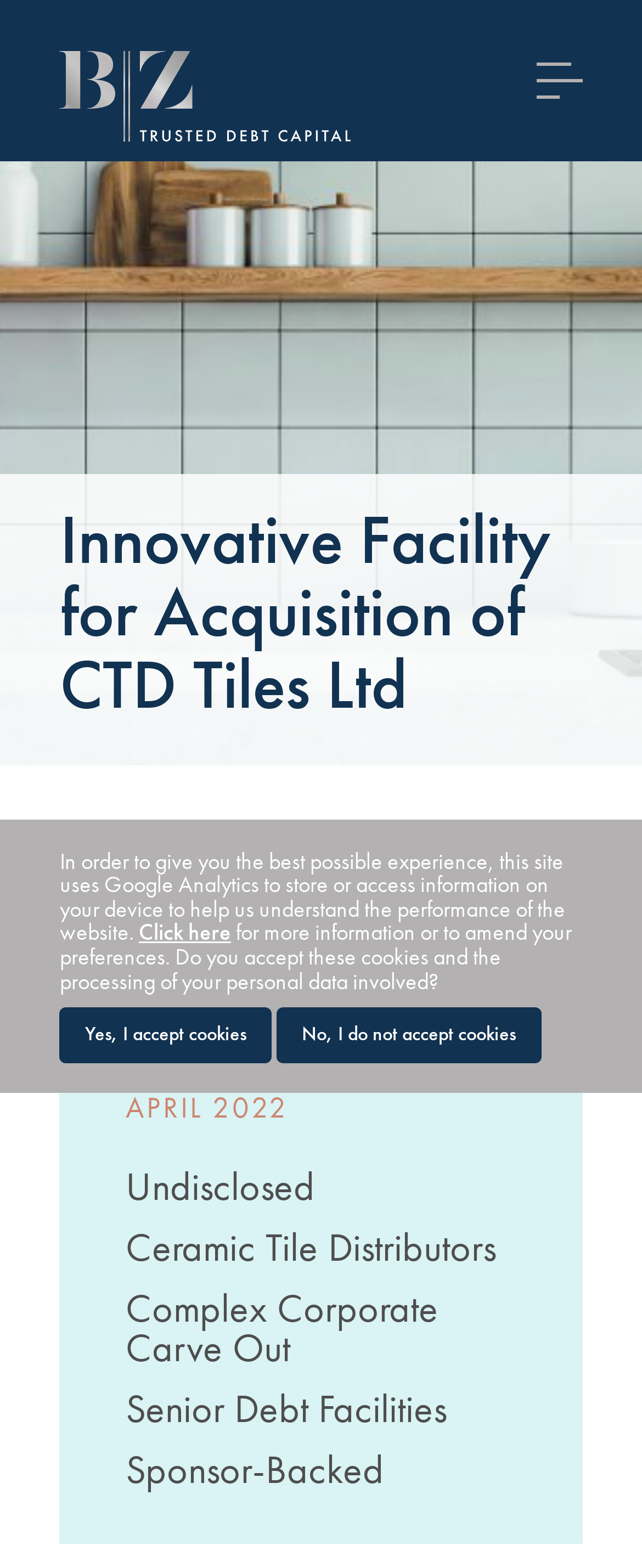Please locate the bounding box coordinates of the element that needs to be clicked to achieve the following instruction: "Click the CASE STUDIES link". The coordinates should be four float numbers between 0 and 1, i.e., [left, top, right, bottom].

[0.345, 0.068, 0.655, 0.094]